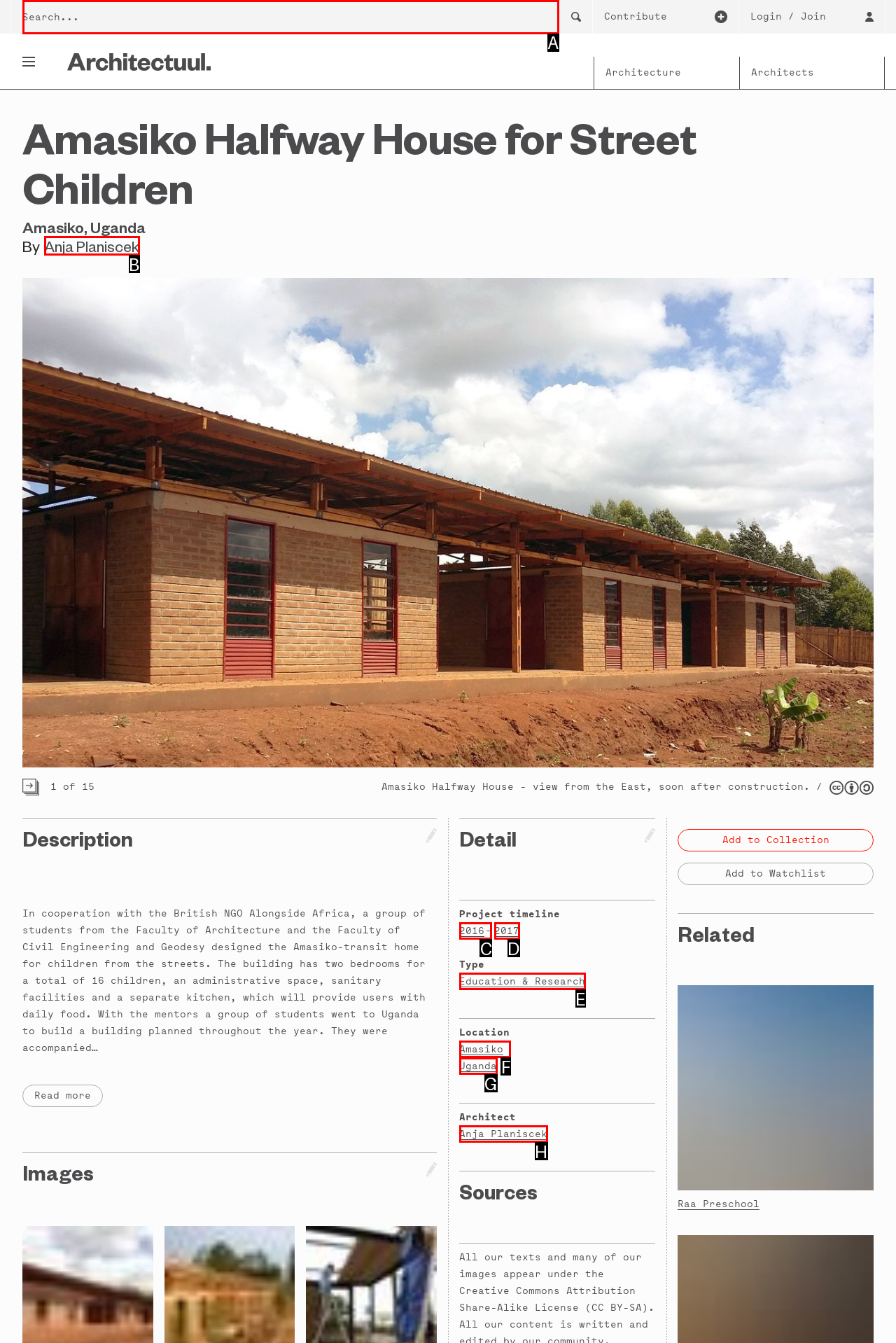Which HTML element among the options matches this description: Uganda? Answer with the letter representing your choice.

G